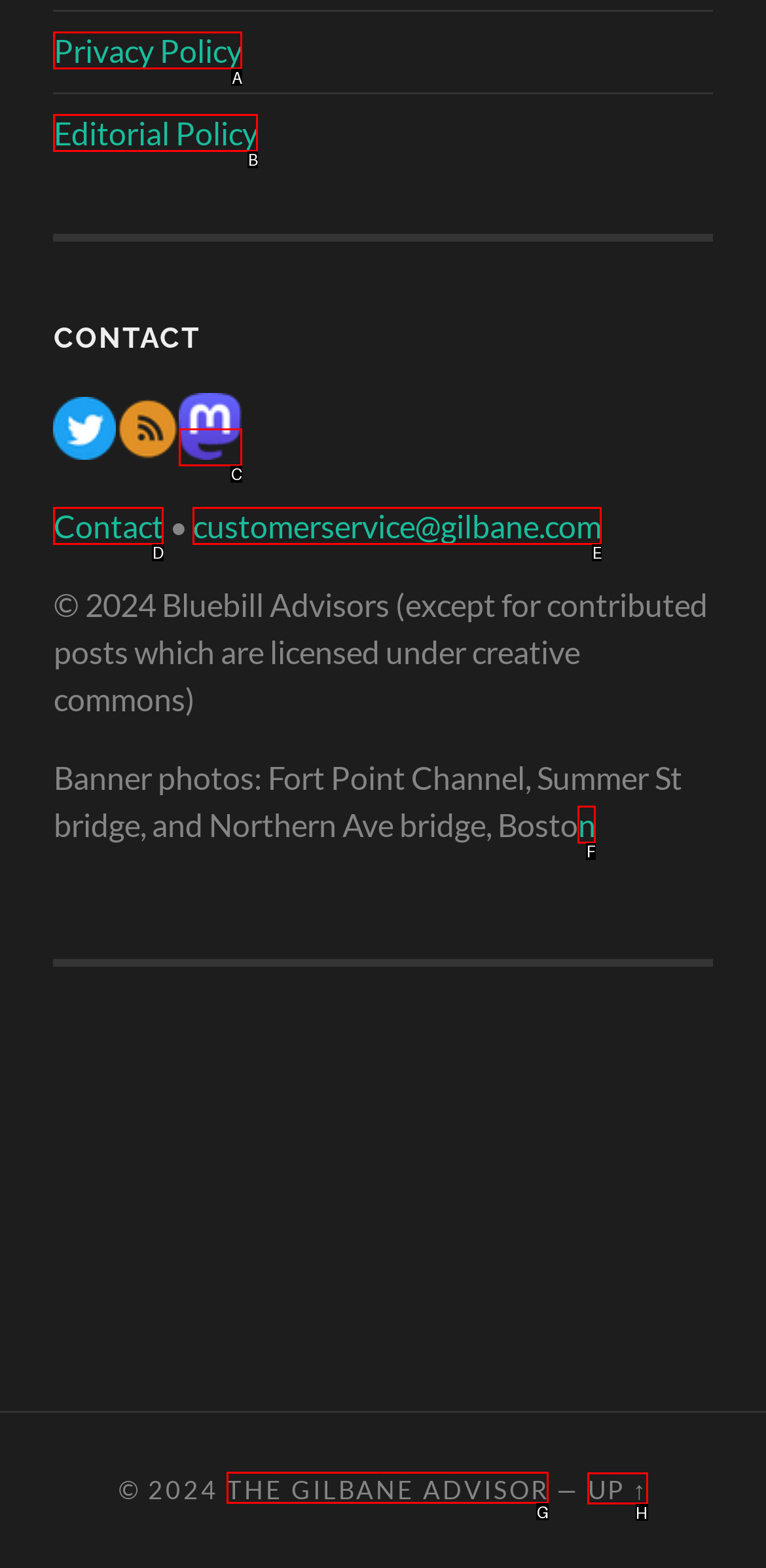Indicate the HTML element to be clicked to accomplish this task: Visit the Gilbane Advisor Respond using the letter of the correct option.

G